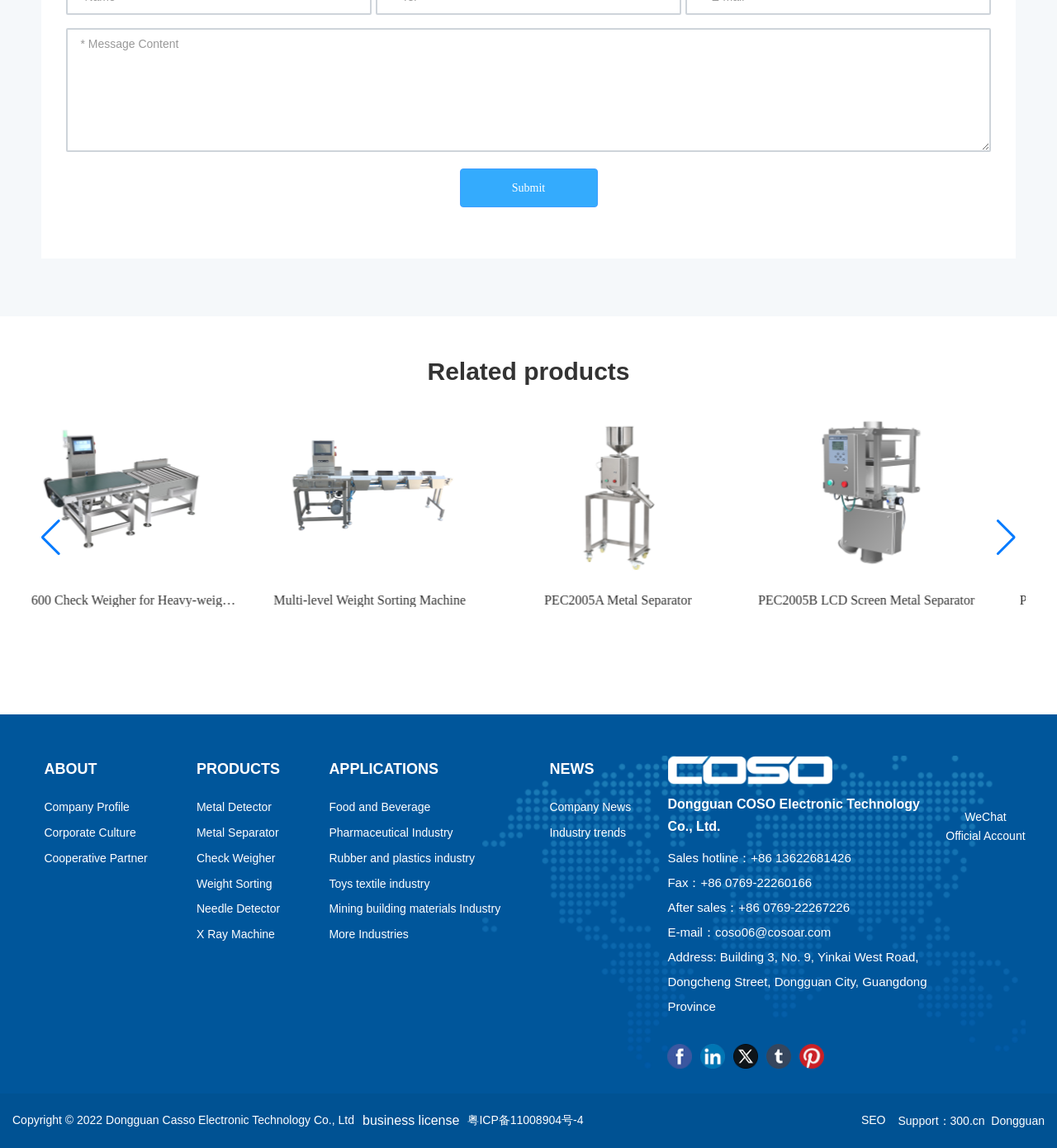Using the information in the image, could you please answer the following question in detail:
What products are shown on the webpage?

I found the products by looking at the images and links under the 'Related products' static text element, which shows images and links to products such as 'PEC2005A Metal Separator', 'PEC2005B LCD Screen Metal Separator', and 'X ray Machine'.